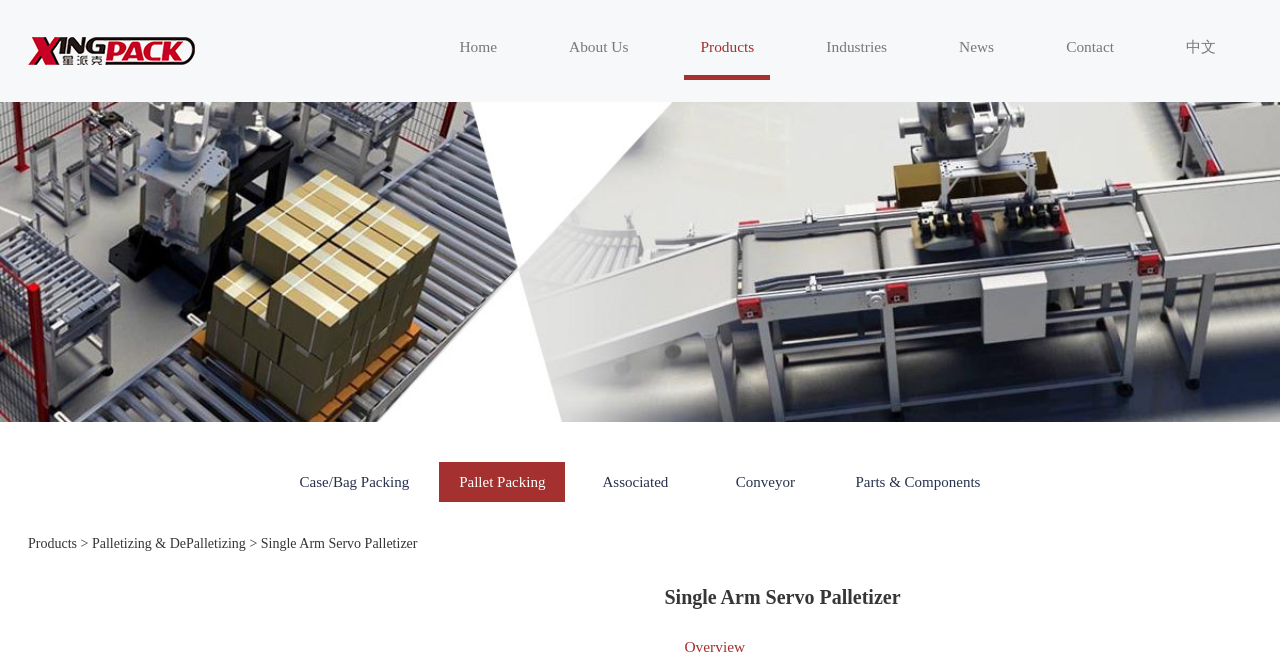Provide the bounding box coordinates of the UI element that matches the description: "Products".

[0.022, 0.822, 0.06, 0.845]